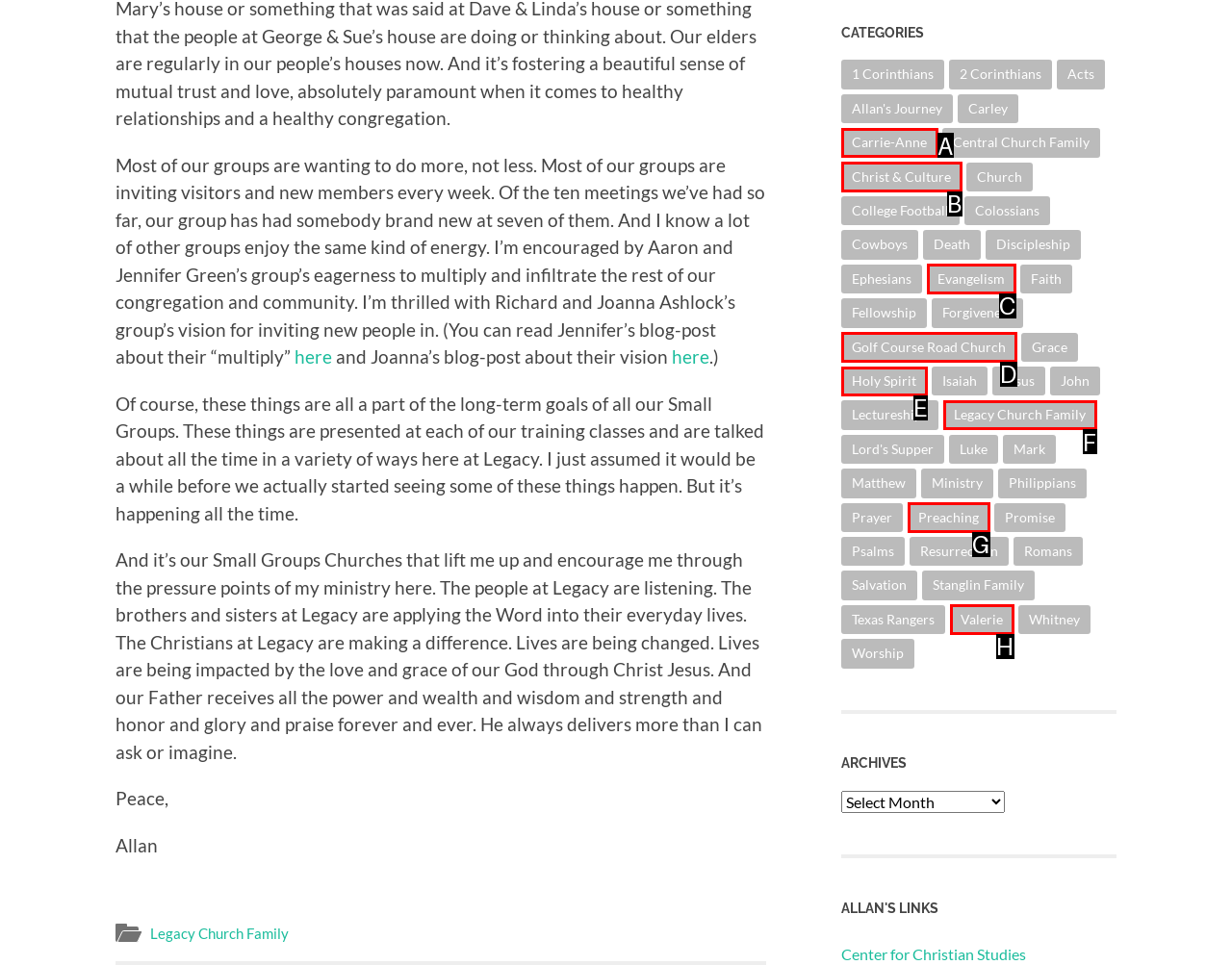Point out the option that aligns with the description: Christ & Culture
Provide the letter of the corresponding choice directly.

B